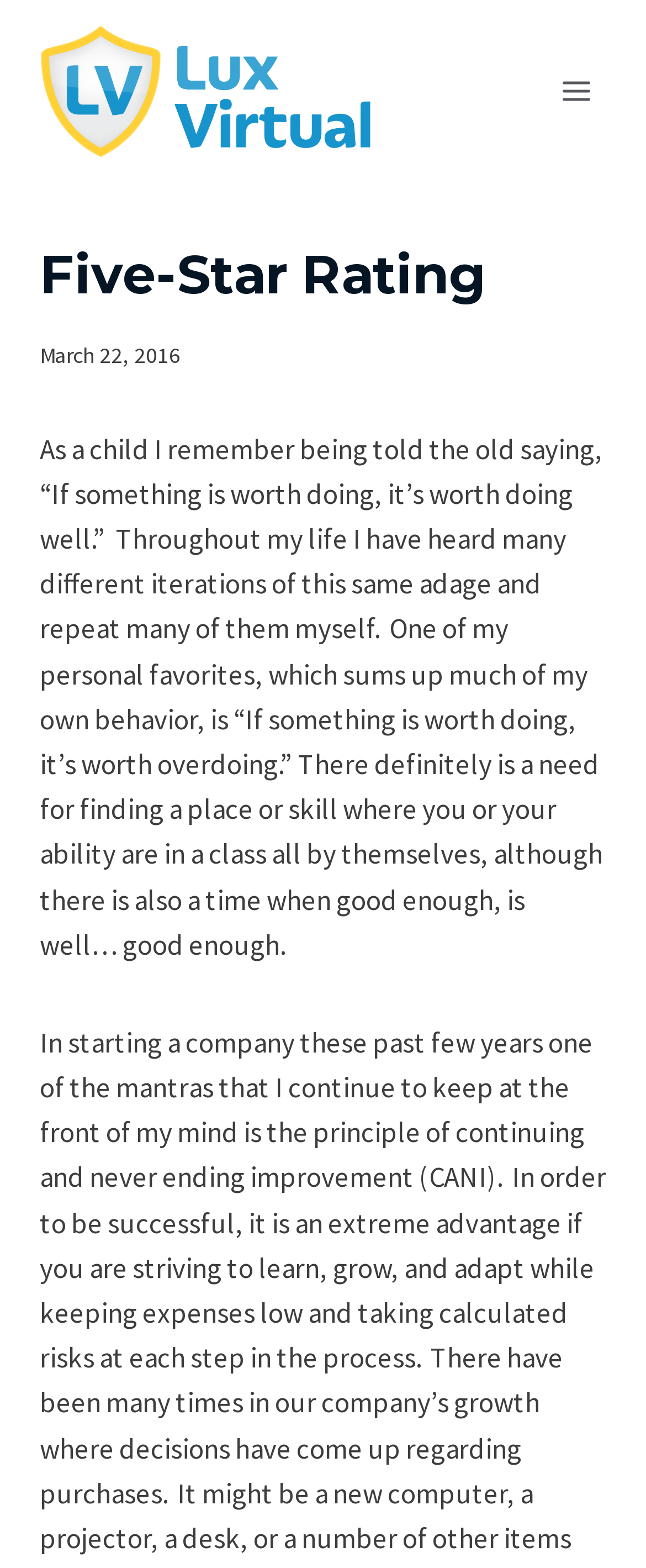What is the theme of the text in the webpage?
Please ensure your answer to the question is detailed and covers all necessary aspects.

The text in the webpage discusses the importance of doing things well and finding a place where one's ability stands out. It also mentions the phrase 'If something is worth doing, it’s worth overdoing', which emphasizes the theme of striving for excellence and quality.